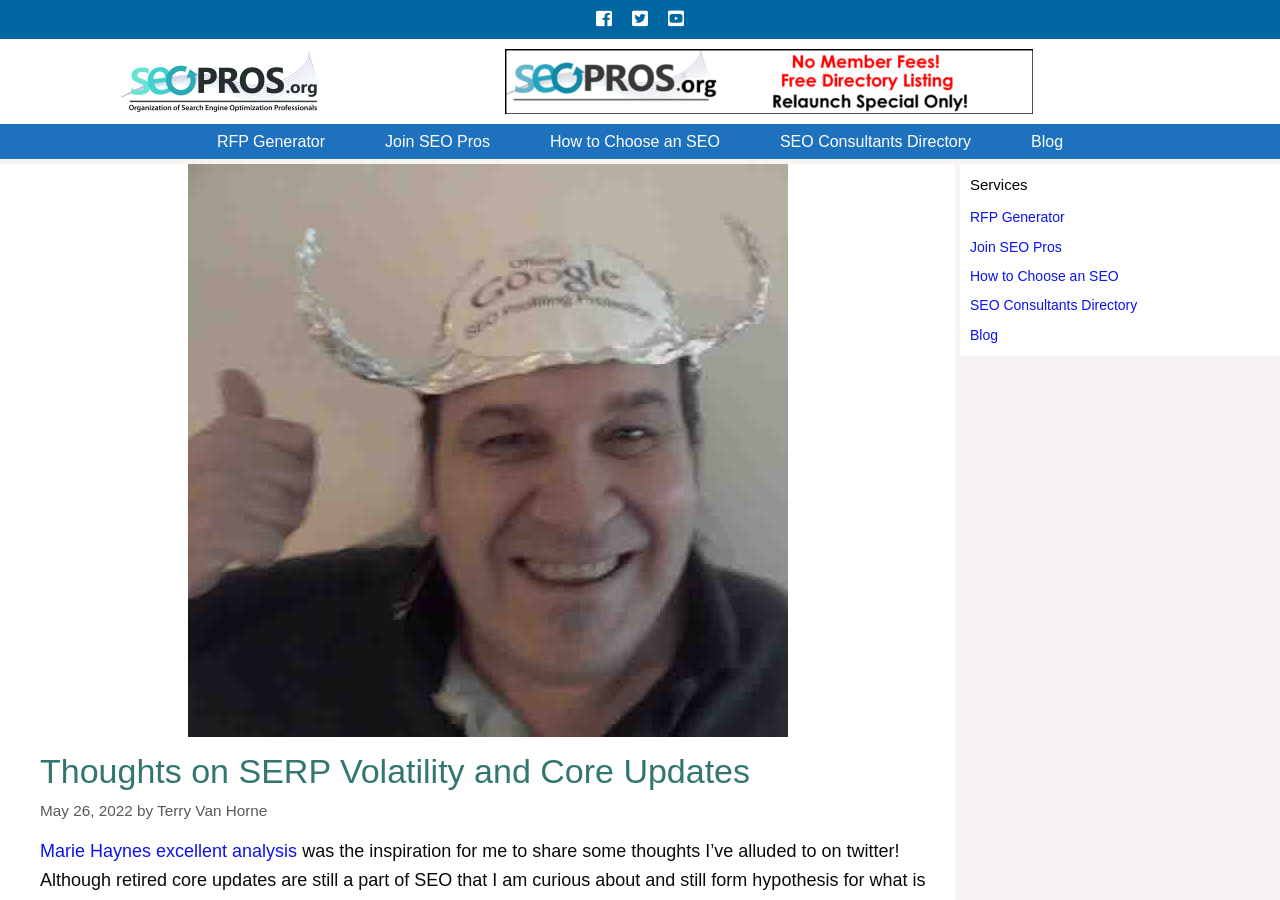Describe the webpage meticulously, covering all significant aspects.

The webpage is about "Thoughts on SERP Volatility and Core Updates" and appears to be a blog post. At the top, there is a banner with a link to the "SEO Consultants Professional Development Community, Directory & RFP Distribution Organization" and an image associated with it. Below the banner, there is a navigation menu with links to "RFP Generator", "Join SEO Pros", "How to Choose an SEO", "SEO Consultants Directory", and "Blog".

The main content of the blog post is headed by a title "Thoughts on SERP Volatility and Core Updates" with a timestamp "May 26, 2022" and the author's name "Terry Van Horne". The post also mentions "Marie Haynes excellent analysis" with a link.

To the right of the main content, there is a complementary section with a heading "Services" and links to "RFP Generator", "Join SEO Pros", "How to Choose an SEO", "SEO Consultants Directory", and "Blog", which are similar to the navigation menu.

There are several icons scattered throughout the page, including three at the top right corner, which are not explicitly described but appear to be social media or sharing links. There is also an image related to "SEO Pros Directory Relaunch Offer" in the top right section.